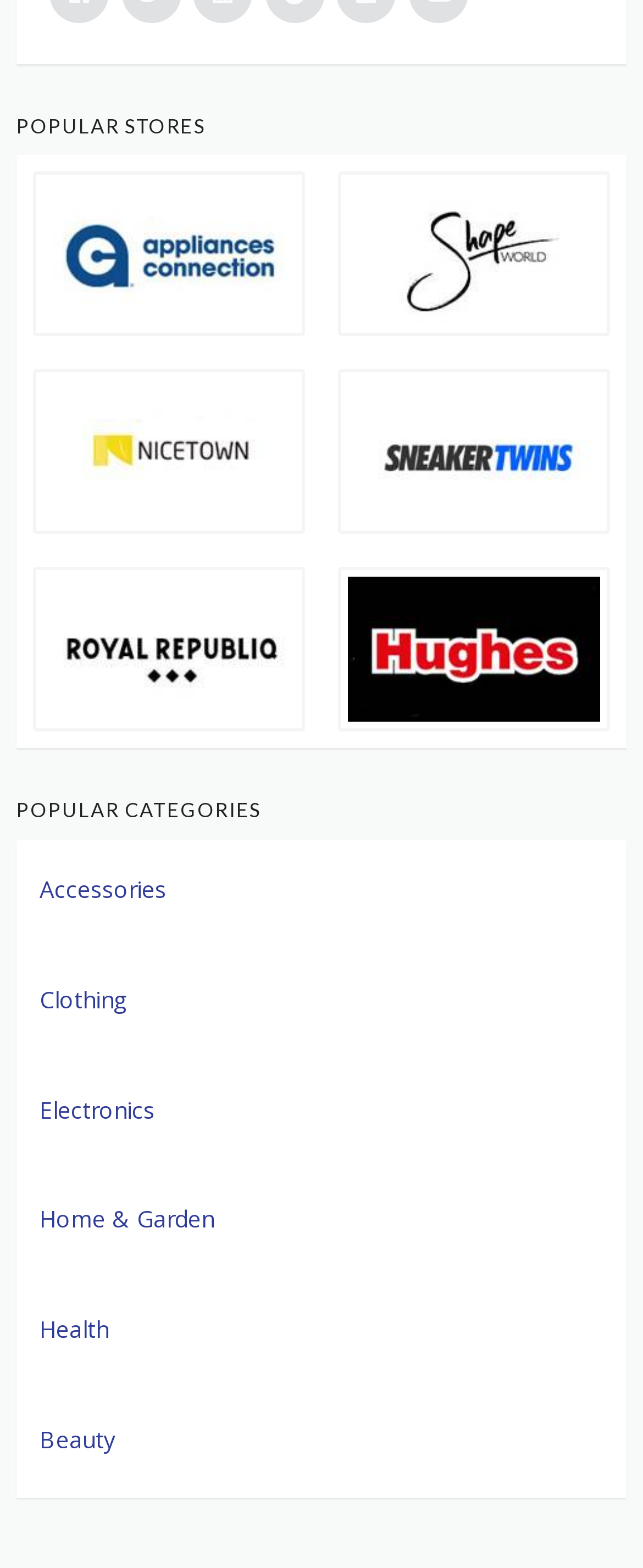What is the first popular store?
Based on the image, answer the question with a single word or brief phrase.

First link